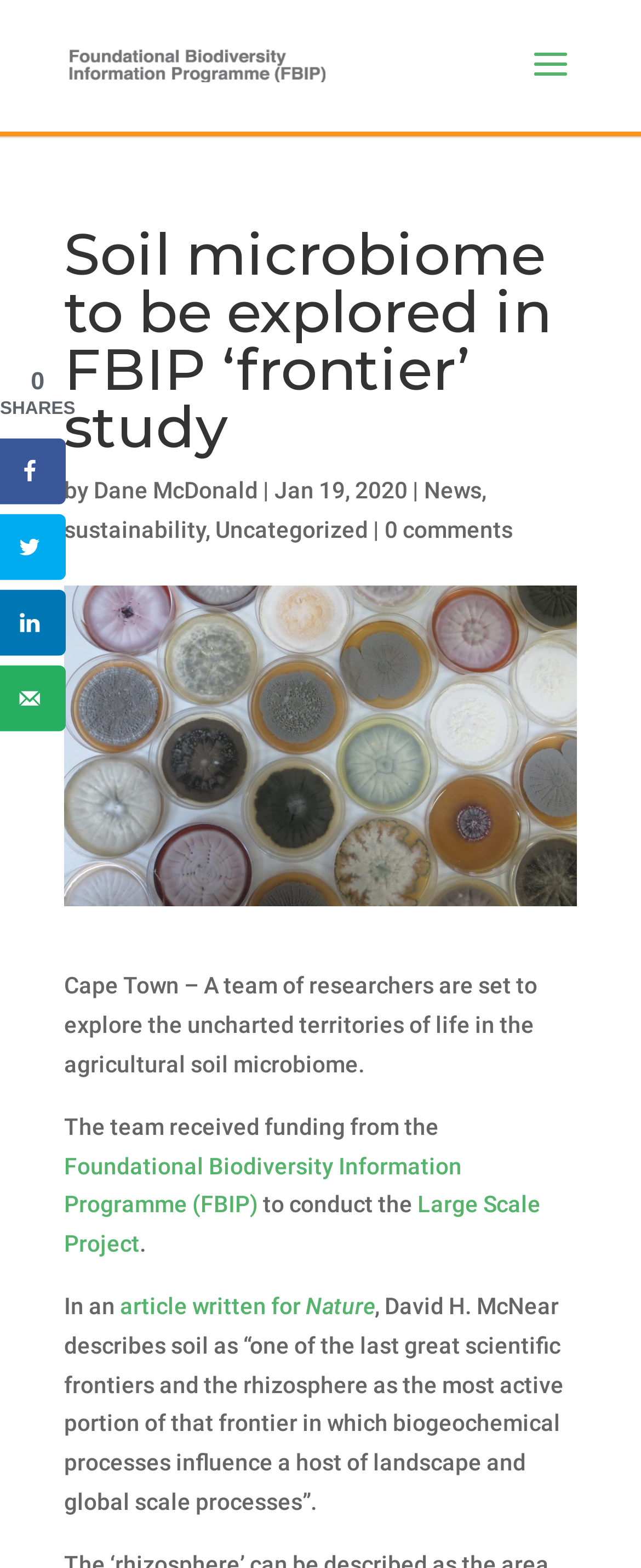Identify the coordinates of the bounding box for the element described below: "parent_node: ANIRIDI NORGE". Return the coordinates as four float numbers between 0 and 1: [left, top, right, bottom].

None